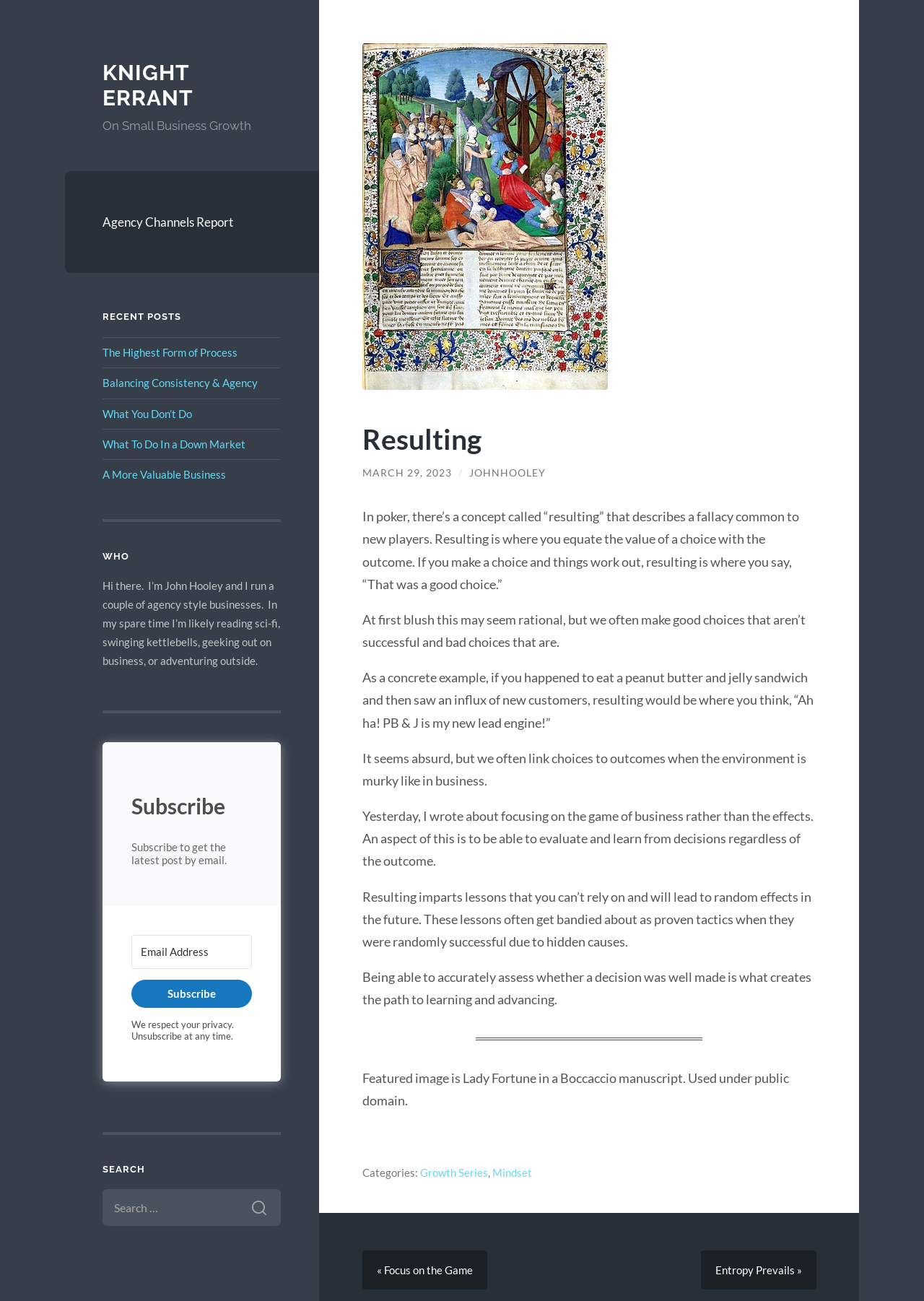Identify the bounding box coordinates of the region that should be clicked to execute the following instruction: "Click the 'Subscribe' button".

[0.143, 0.753, 0.273, 0.774]